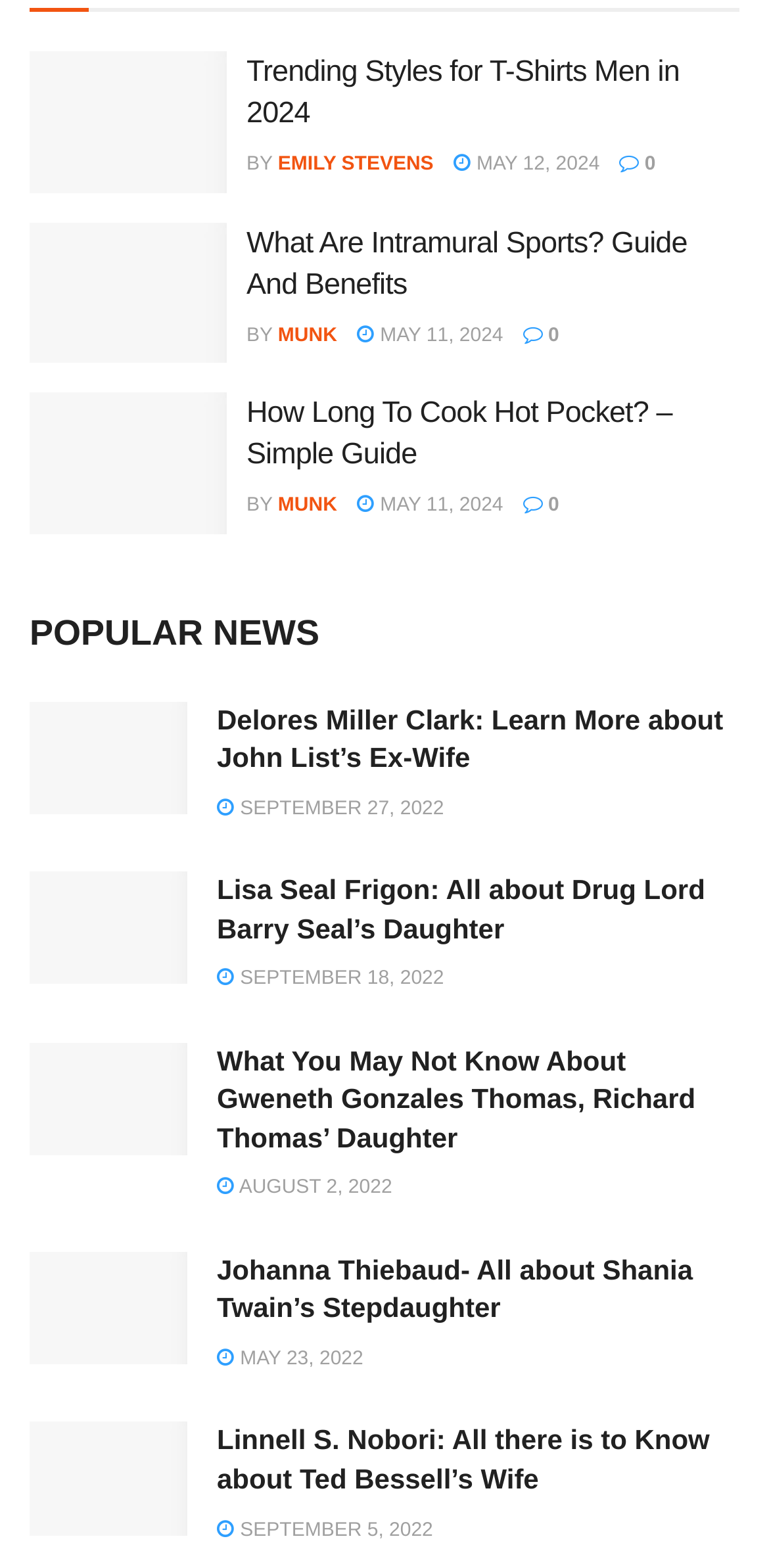What is the title of the third article?
Please look at the screenshot and answer using one word or phrase.

How Long To Cook Hot Pocket?